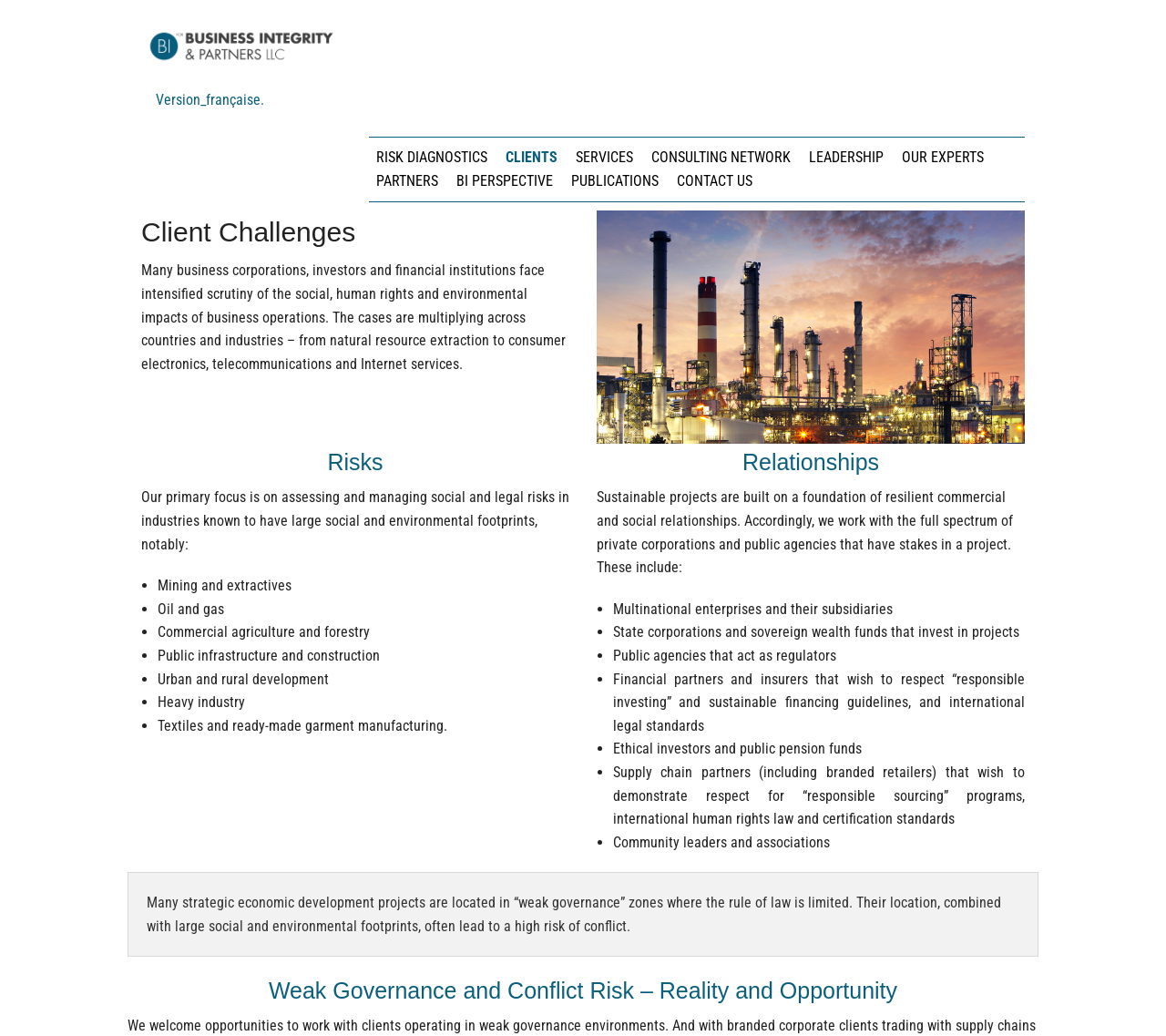What is the company name?
Deliver a detailed and extensive answer to the question.

The company name can be found in the link 'BI for Business Integrity & Partners LLC' at the top of the webpage, which suggests that this is the company's website.